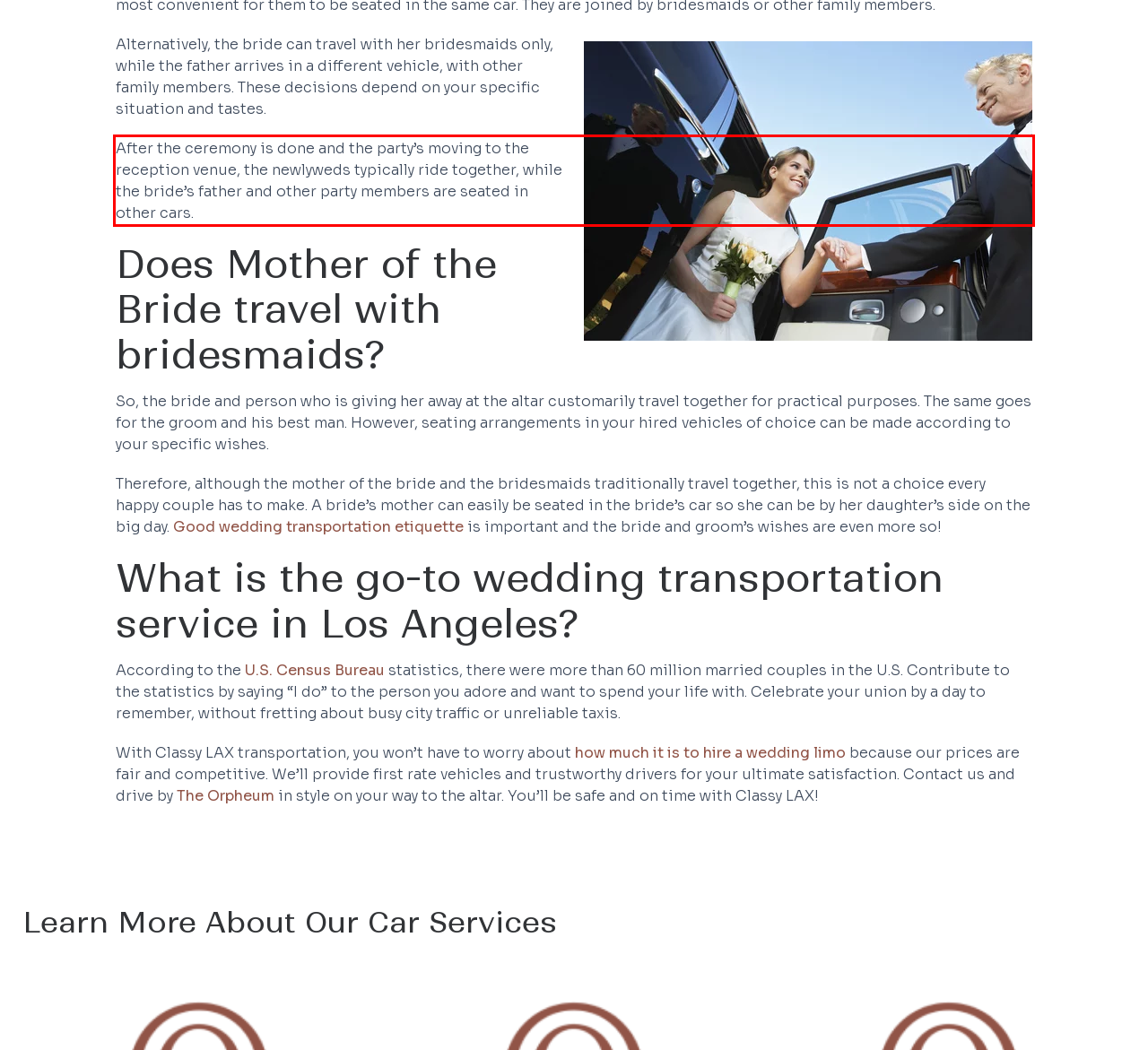You are given a screenshot showing a webpage with a red bounding box. Perform OCR to capture the text within the red bounding box.

After the ceremony is done and the party’s moving to the reception venue, the newlyweds typically ride together, while the bride’s father and other party members are seated in other cars.